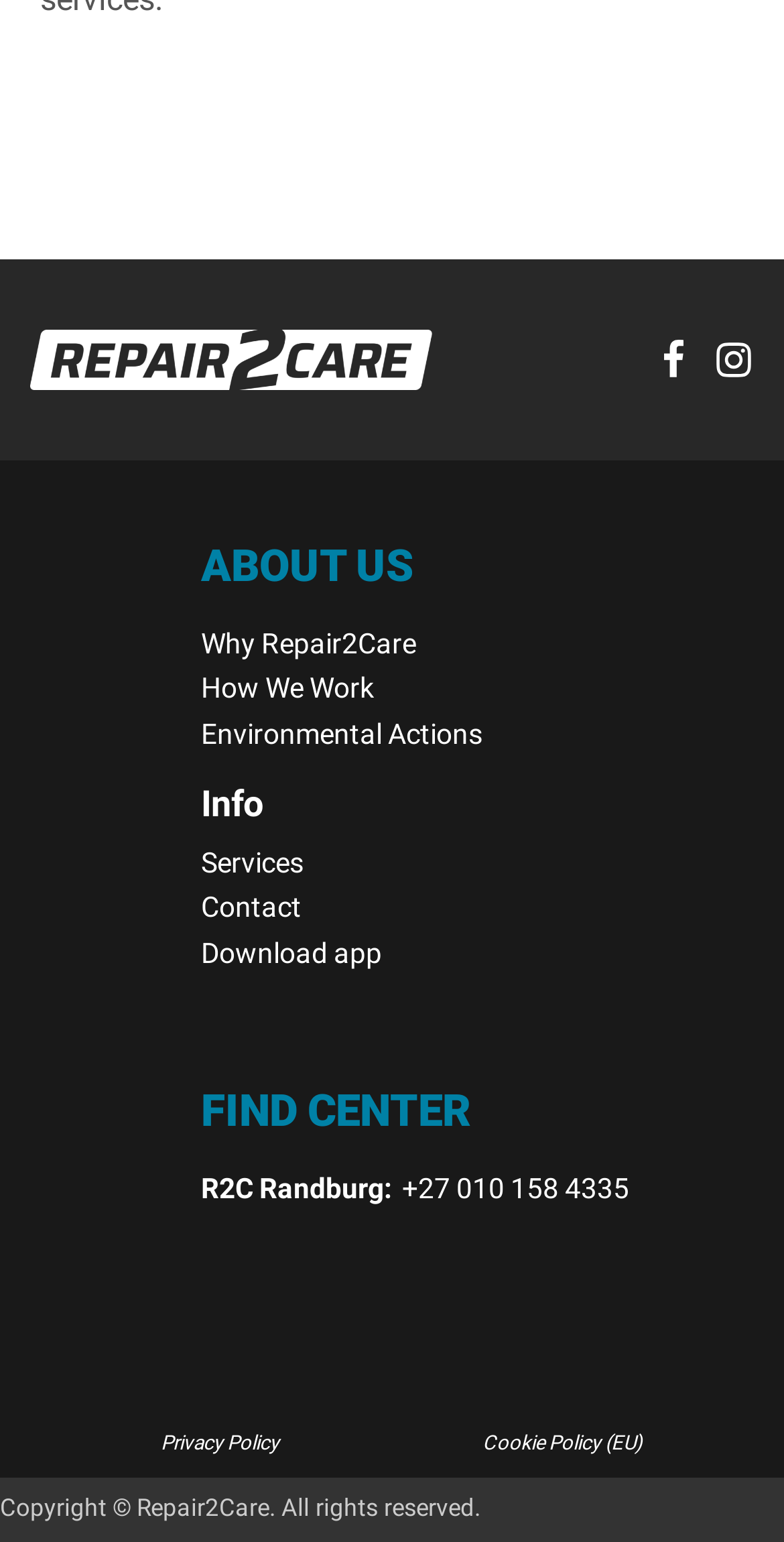Can you determine the bounding box coordinates of the area that needs to be clicked to fulfill the following instruction: "Go to About Us page"?

[0.256, 0.344, 0.528, 0.403]